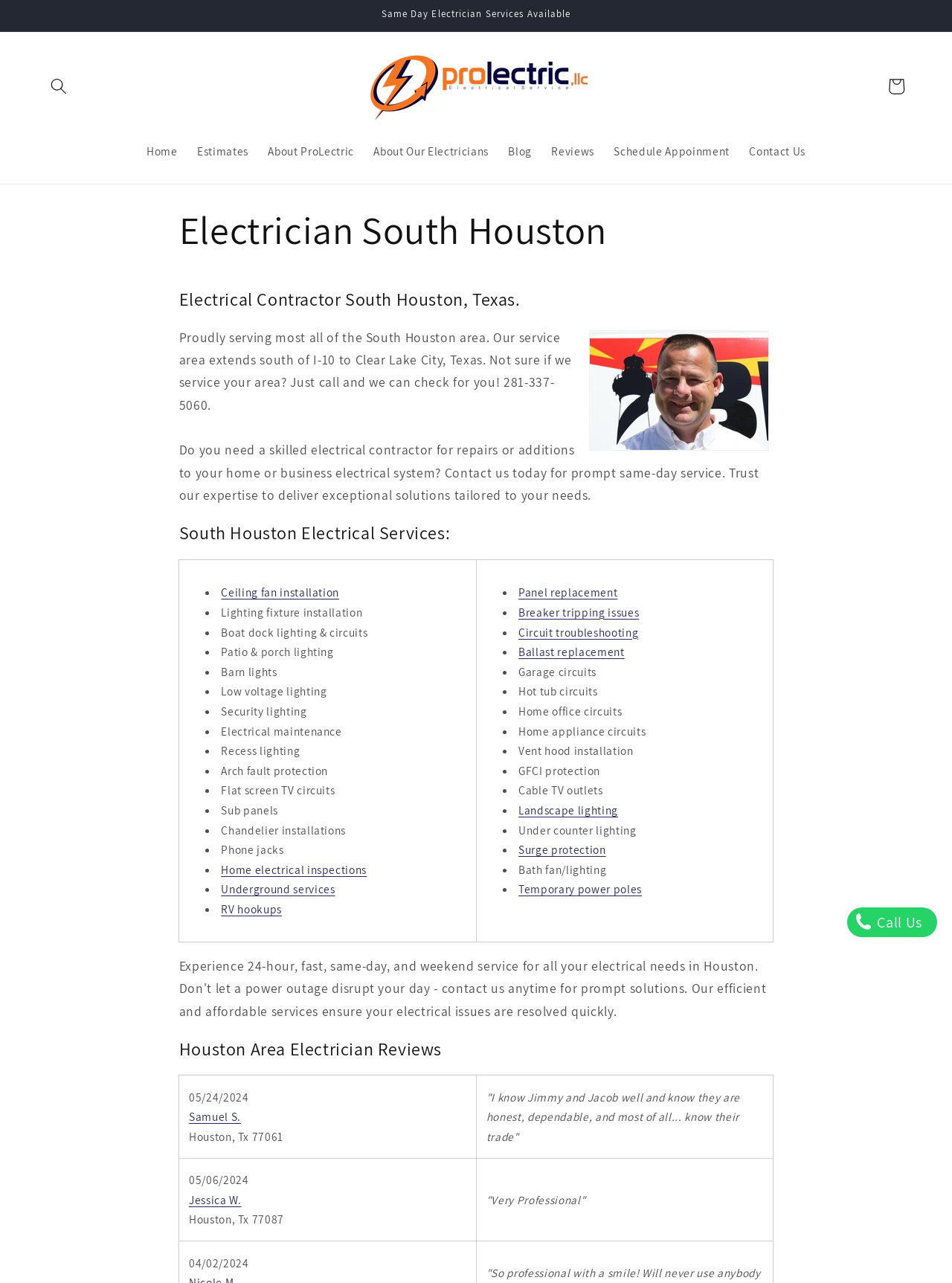Please identify the bounding box coordinates of the area that needs to be clicked to fulfill the following instruction: "View 'David P. Meyer, Esq.' profile."

None